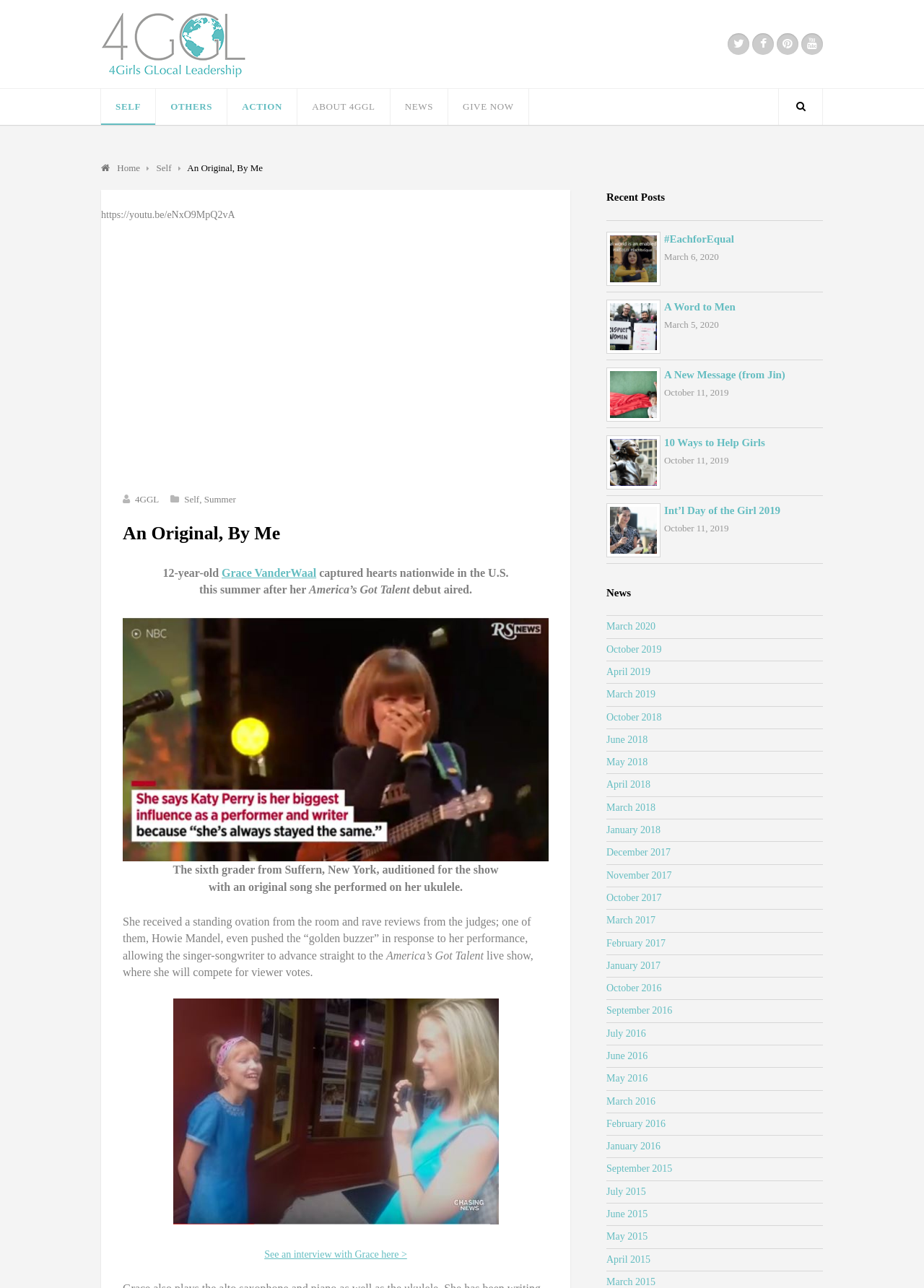Extract the bounding box coordinates of the UI element described by: "Home". The coordinates should include four float numbers ranging from 0 to 1, e.g., [left, top, right, bottom].

[0.109, 0.126, 0.154, 0.135]